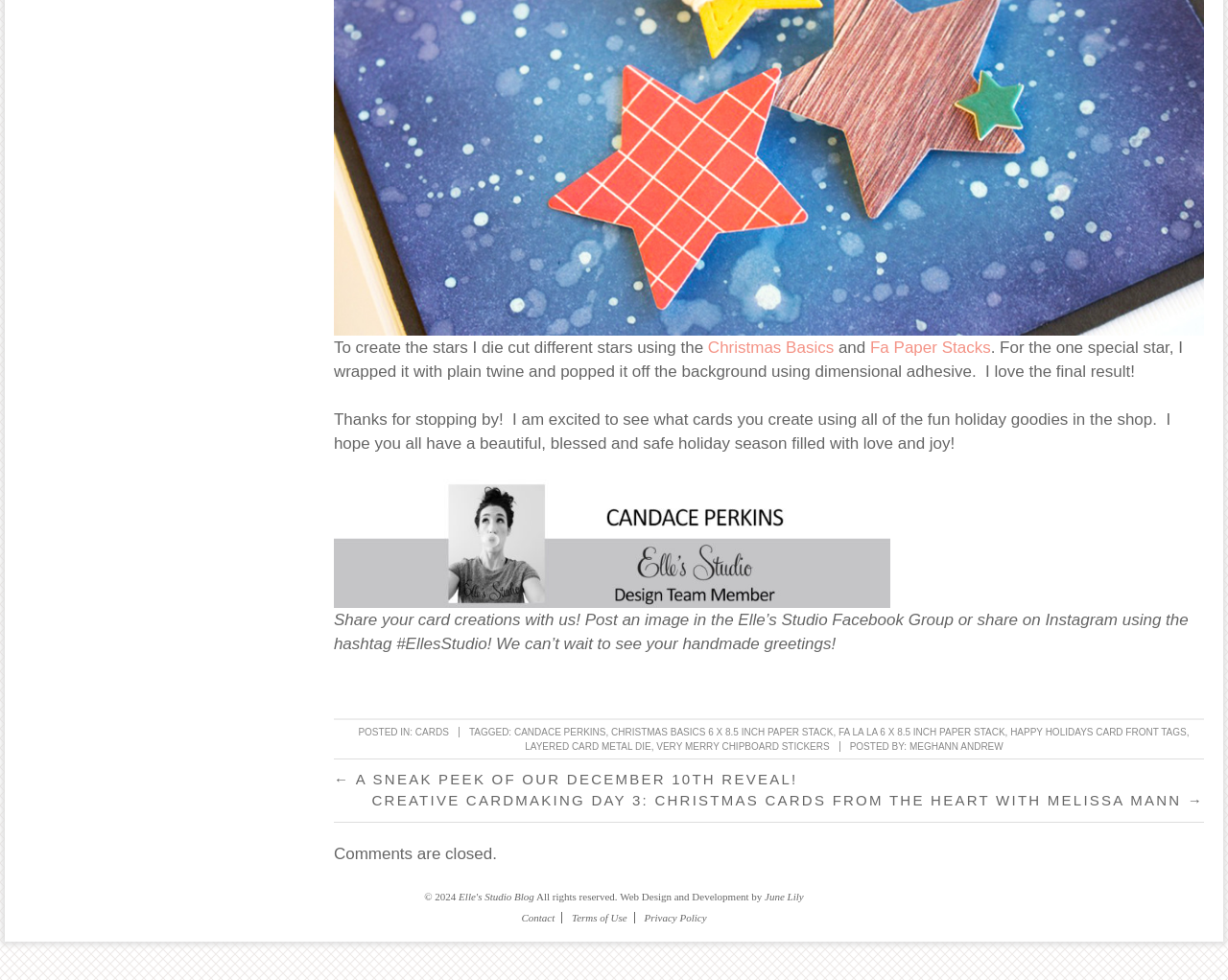What is the author of the post?
Analyze the image and provide a thorough answer to the question.

I found the answer by looking at the footer section of the webpage, where it says 'POSTED BY:' followed by the link 'Meghann Andrew'.